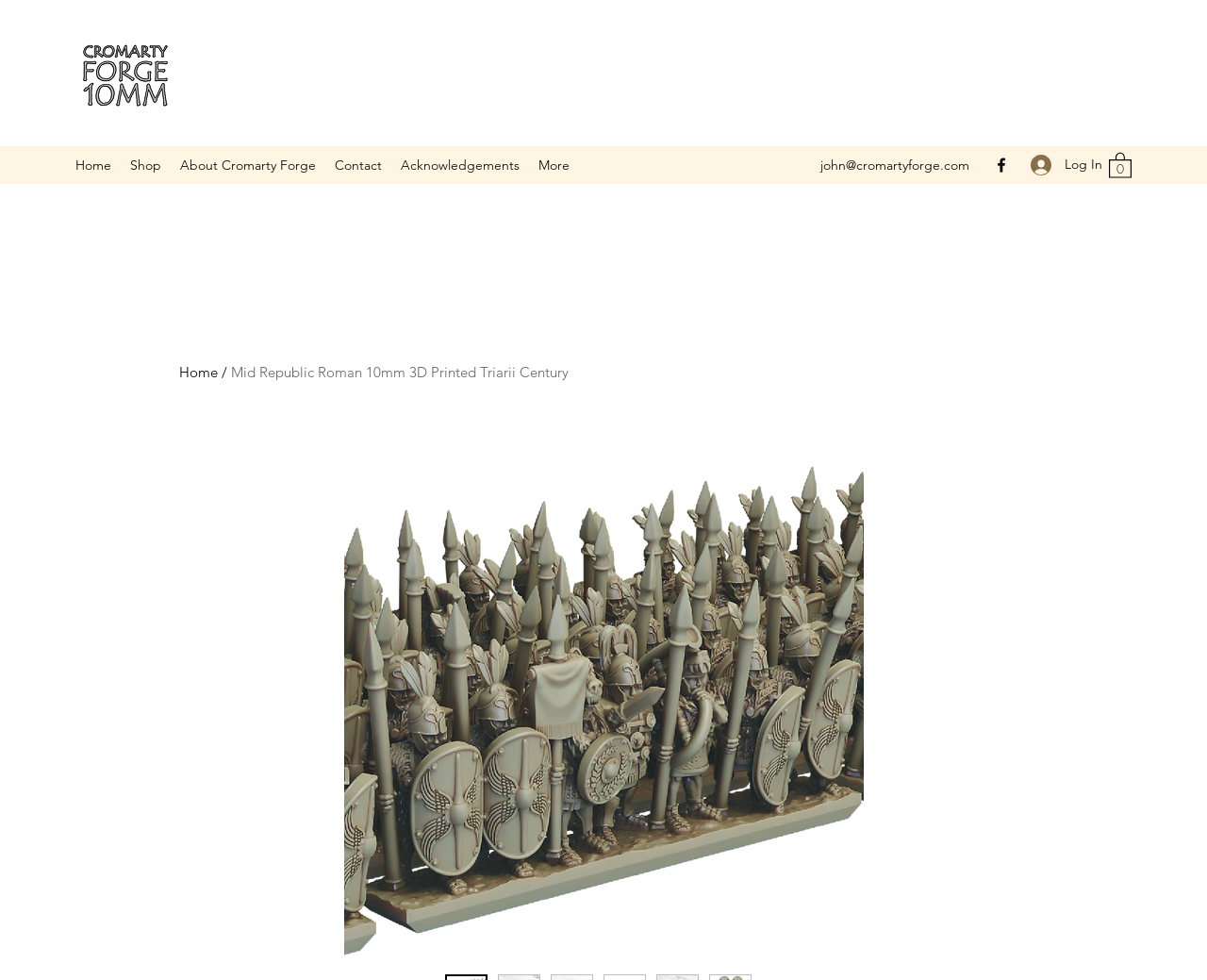Create an elaborate caption that covers all aspects of the webpage.

This webpage is about a product called "Mid Republic Roman 10mm 3D Printed Triarii Century" from Cromarty Forge. At the top left corner, there is a logo of Cromarty Forge, which is a clickable link. Next to the logo, there is a navigation menu with links to "Home", "Shop", "About Cromarty Forge", "Contact", and "Acknowledgements". 

Below the navigation menu, there is a link to the email address "john@cromartyforge.com". To the right of the email link, there is a social media link to Facebook. Further to the right, there is a "Log In" button and a "Cart with 0 items" button.

The main content of the webpage is a product page, which takes up most of the screen. At the top of the product page, there is a large image of the product, which is a 3D printed Triarii century. Below the image, there is a brief description of the product, stating that it contains 12 randomly selected strips of Triarii, including one strip with a centurion and banner, and one strip with an optio.